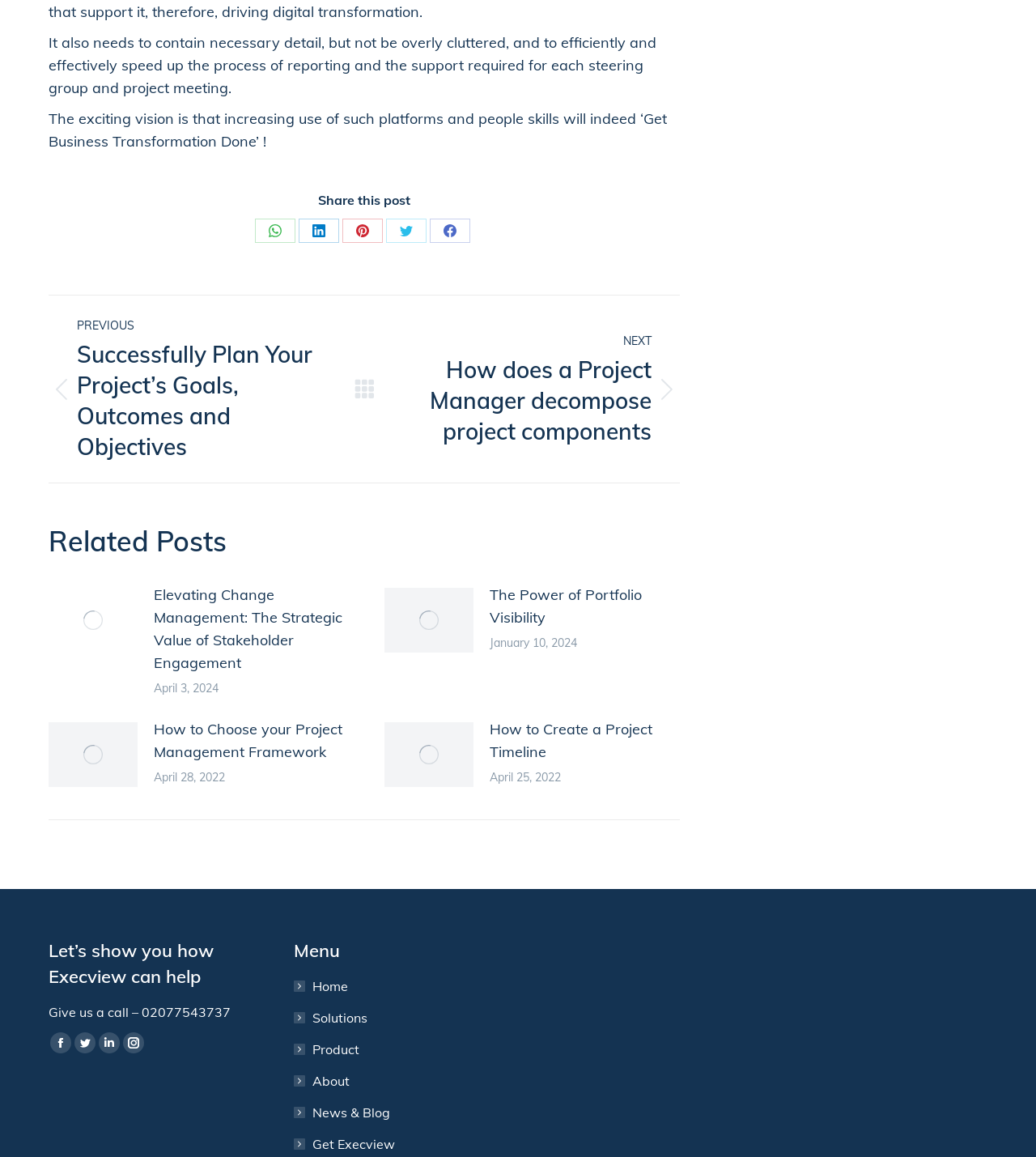Provide the bounding box coordinates for the area that should be clicked to complete the instruction: "Read the previous post".

[0.047, 0.273, 0.318, 0.4]